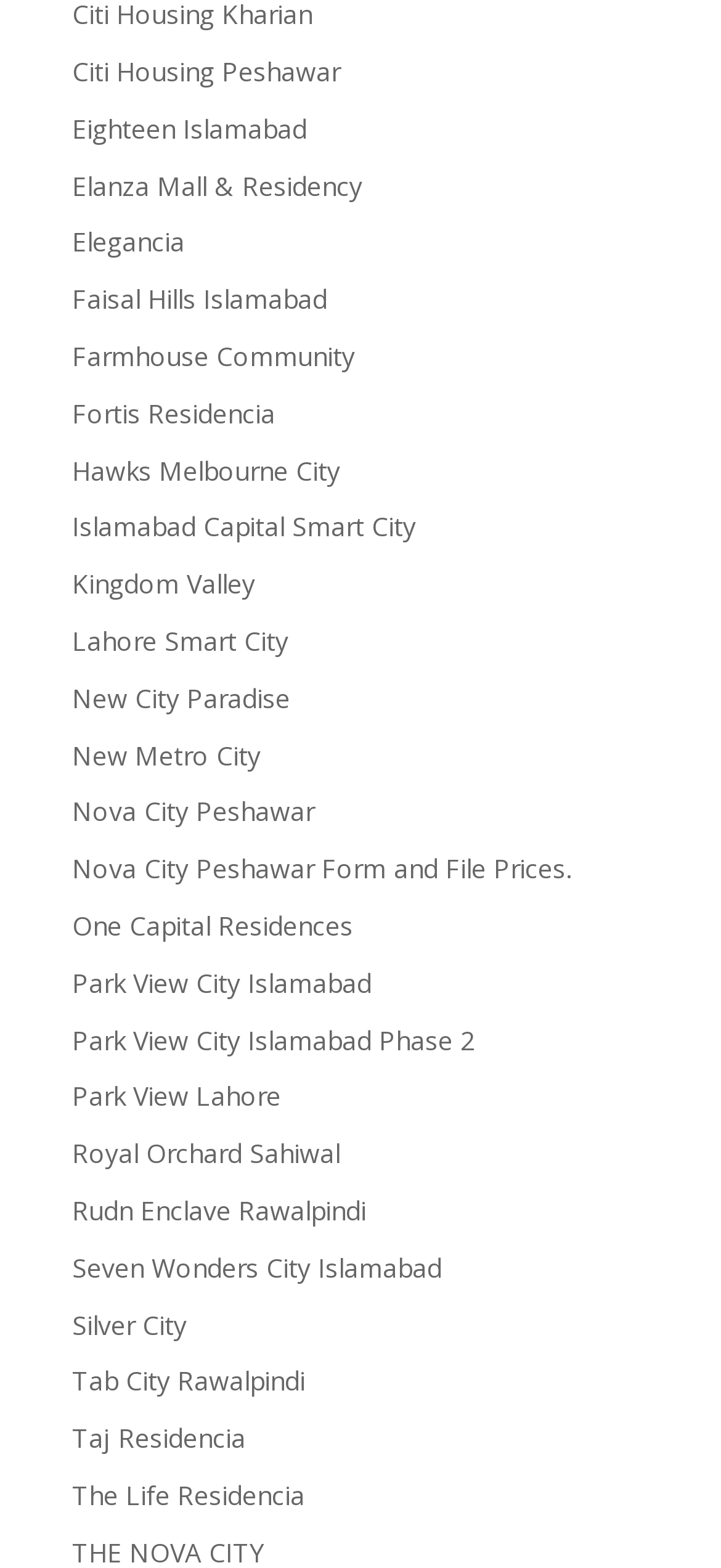What is the project located at the bottom of the webpage?
Can you offer a detailed and complete answer to this question?

By analyzing the y2 coordinates of the link elements, I found that the link element with the text 'The Life Residencia' has the largest y2 value, which suggests that it is located at the bottom of the webpage.